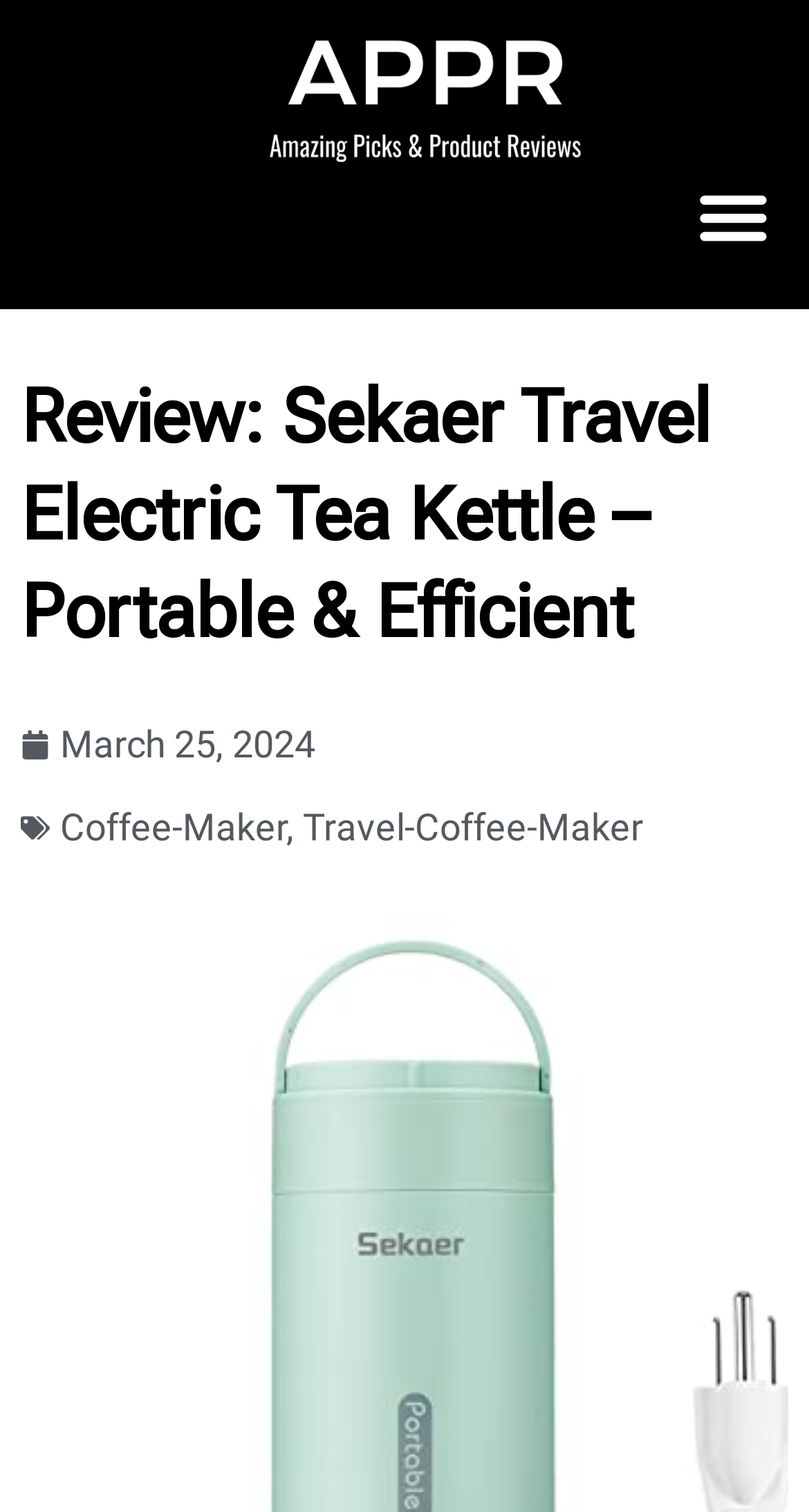Extract the bounding box coordinates of the UI element described by: "Travel-Coffee-Maker". The coordinates should include four float numbers ranging from 0 to 1, e.g., [left, top, right, bottom].

[0.374, 0.532, 0.795, 0.561]